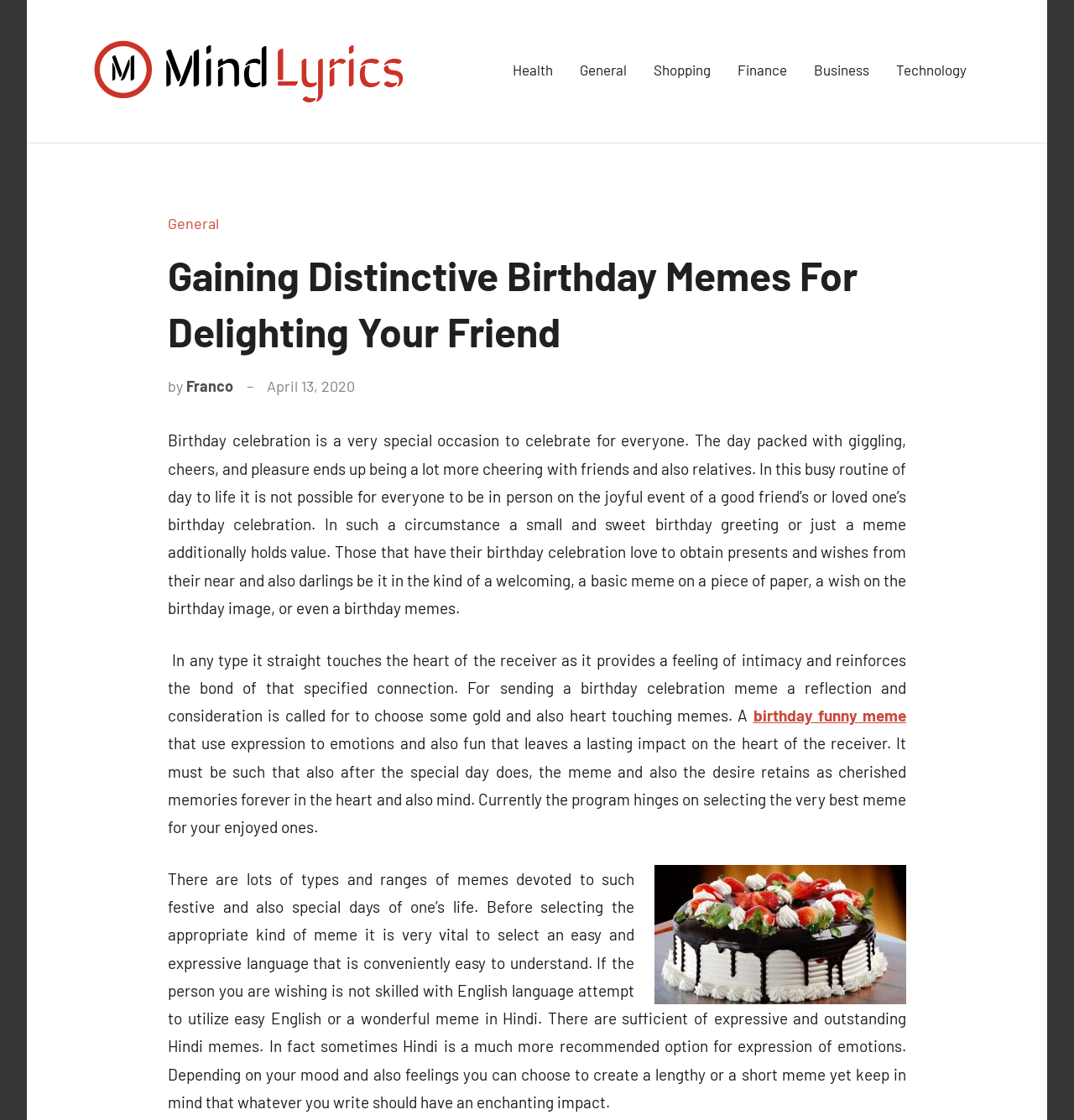Locate the bounding box coordinates of the segment that needs to be clicked to meet this instruction: "Click on the 'Franco' link".

[0.173, 0.336, 0.217, 0.353]